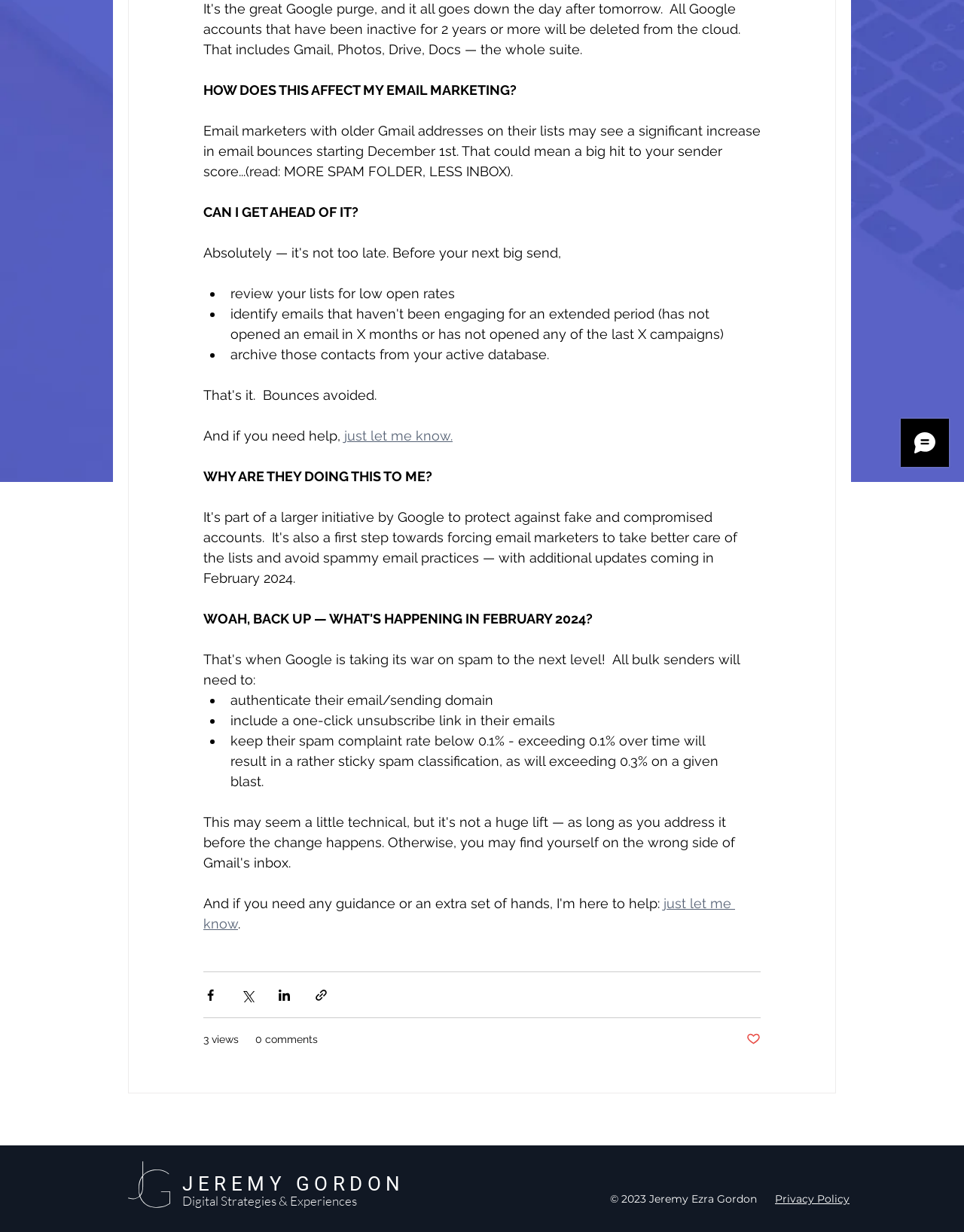Bounding box coordinates must be specified in the format (top-left x, top-left y, bottom-right x, bottom-right y). All values should be floating point numbers between 0 and 1. What are the bounding box coordinates of the UI element described as: just let me know

[0.211, 0.727, 0.762, 0.756]